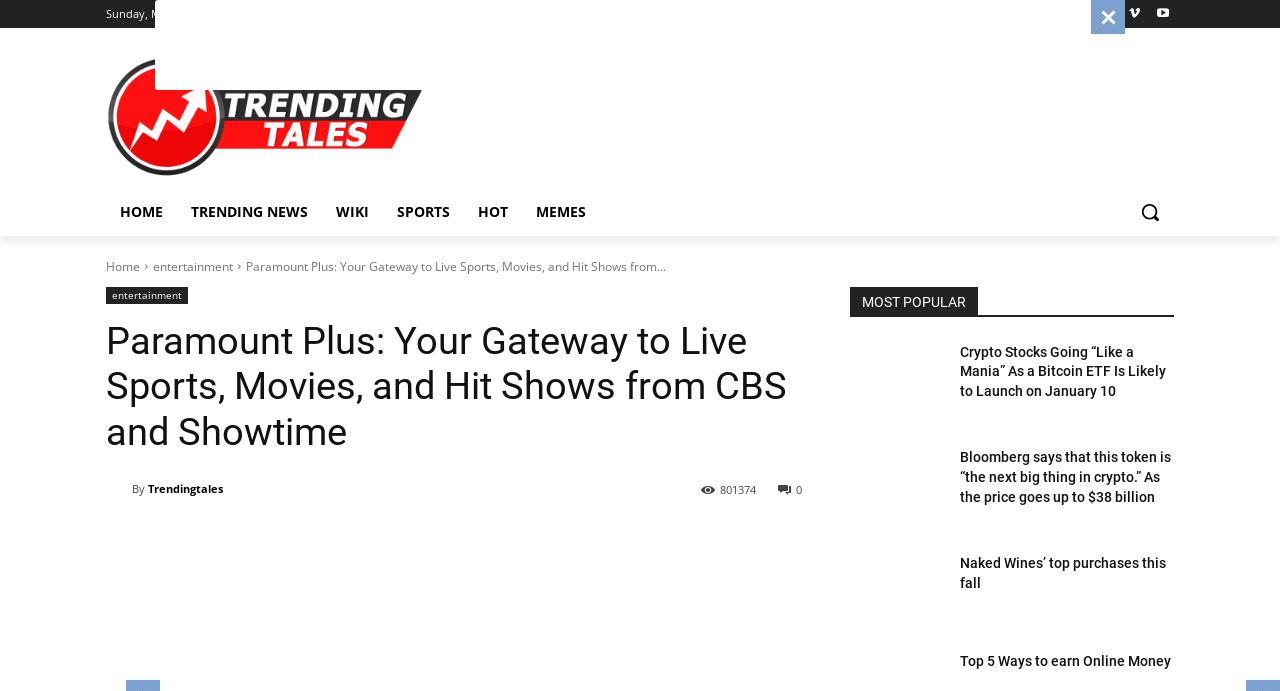Bounding box coordinates are given in the format (top-left x, top-left y, bottom-right x, bottom-right y). All values should be floating point numbers between 0 and 1. Provide the bounding box coordinate for the UI element described as: Sports

[0.299, 0.271, 0.362, 0.341]